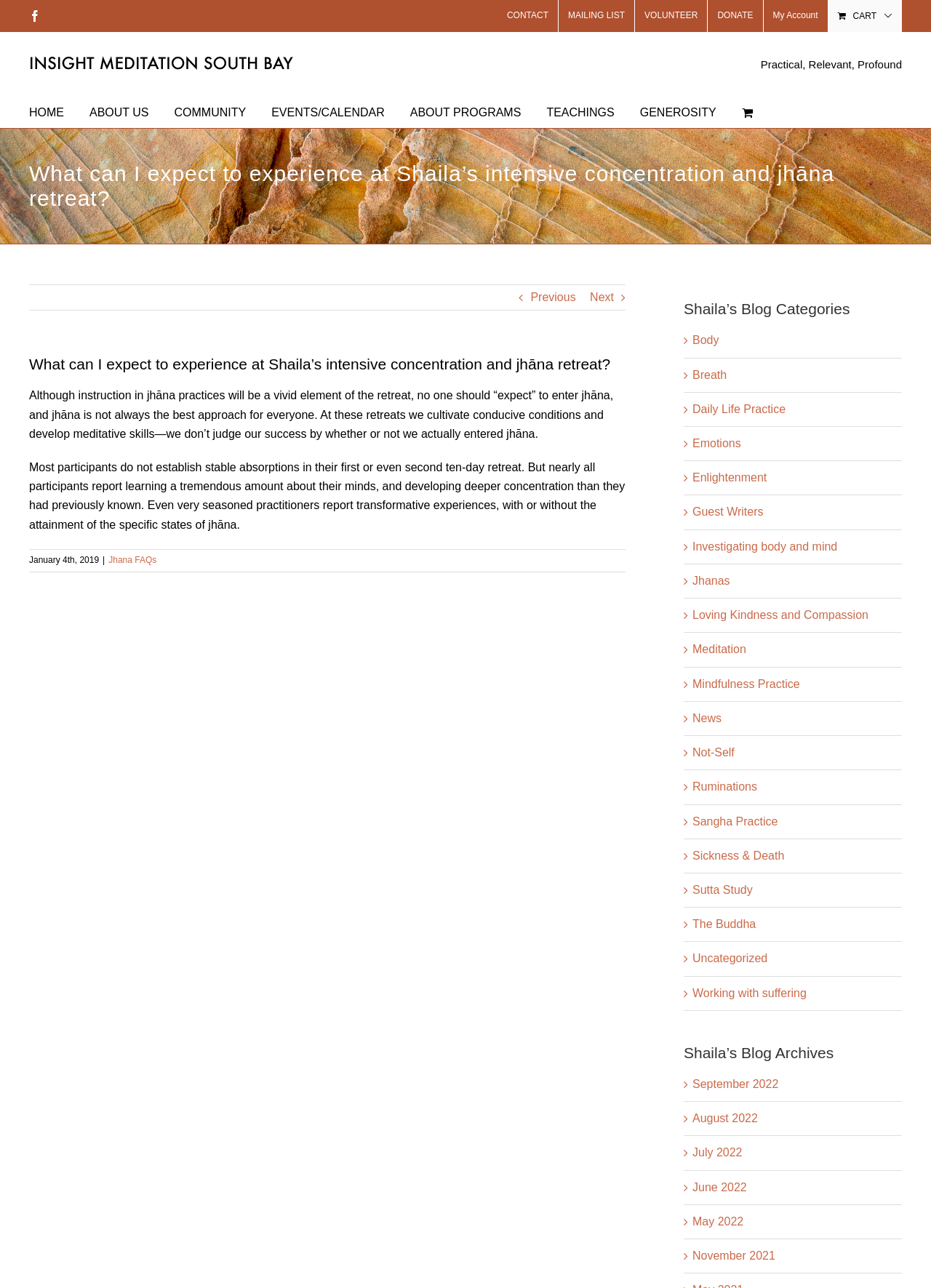Bounding box coordinates are given in the format (top-left x, top-left y, bottom-right x, bottom-right y). All values should be floating point numbers between 0 and 1. Provide the bounding box coordinate for the UI element described as: Working with suffering

[0.744, 0.764, 0.961, 0.779]